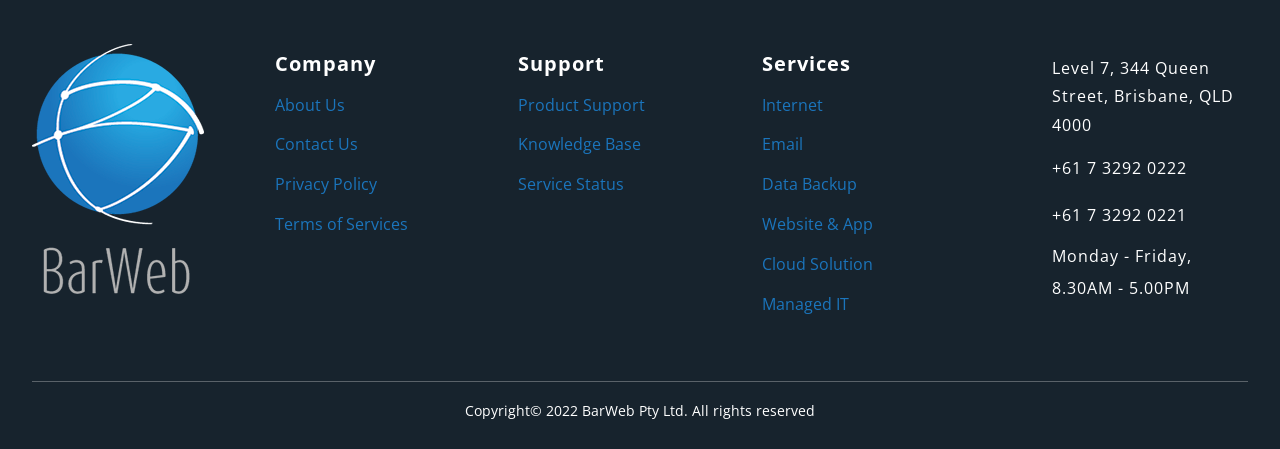Given the description "Terms of Services", provide the bounding box coordinates of the corresponding UI element.

[0.215, 0.474, 0.319, 0.523]